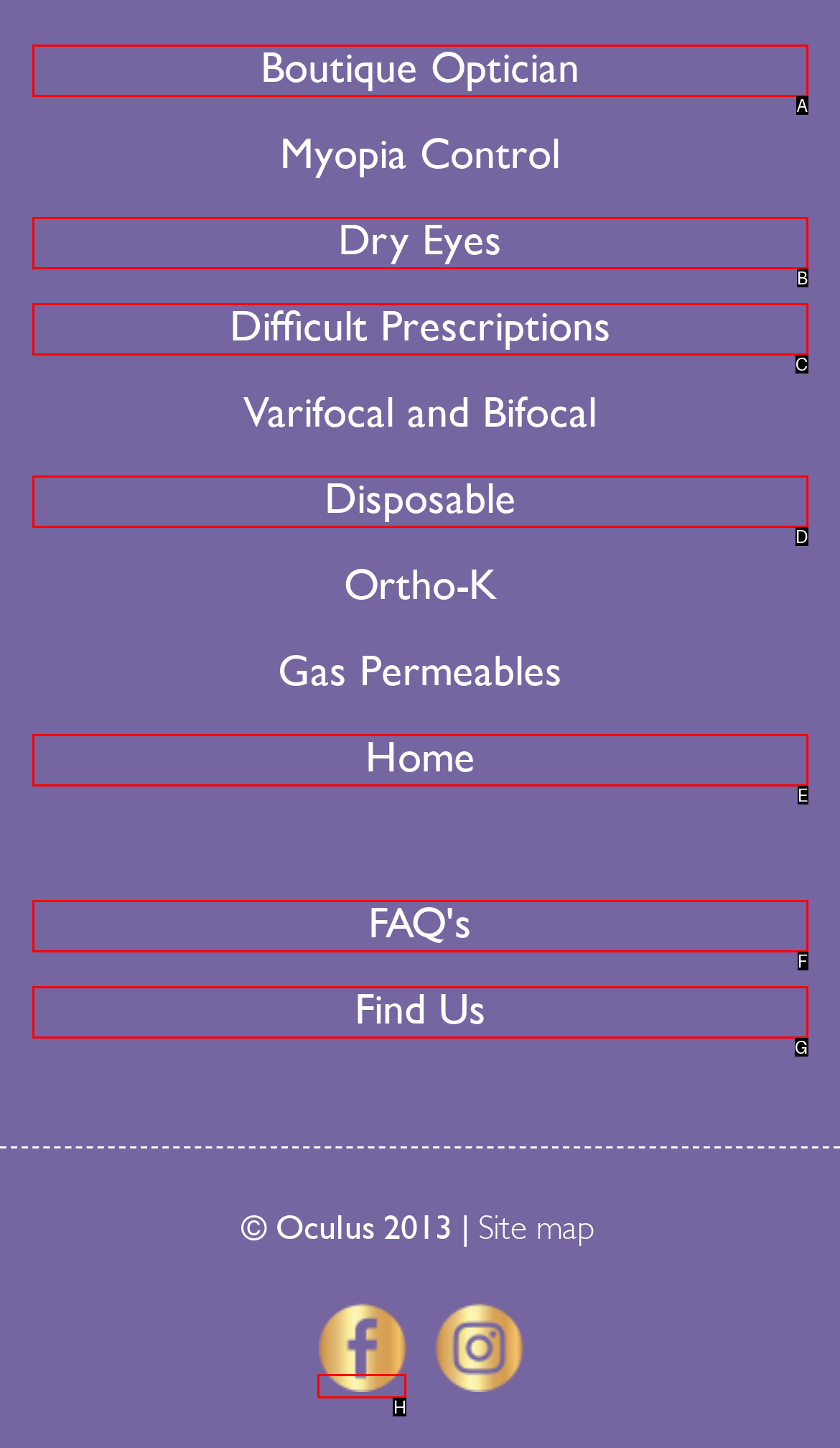Which option best describes: Boutique Optician
Respond with the letter of the appropriate choice.

A